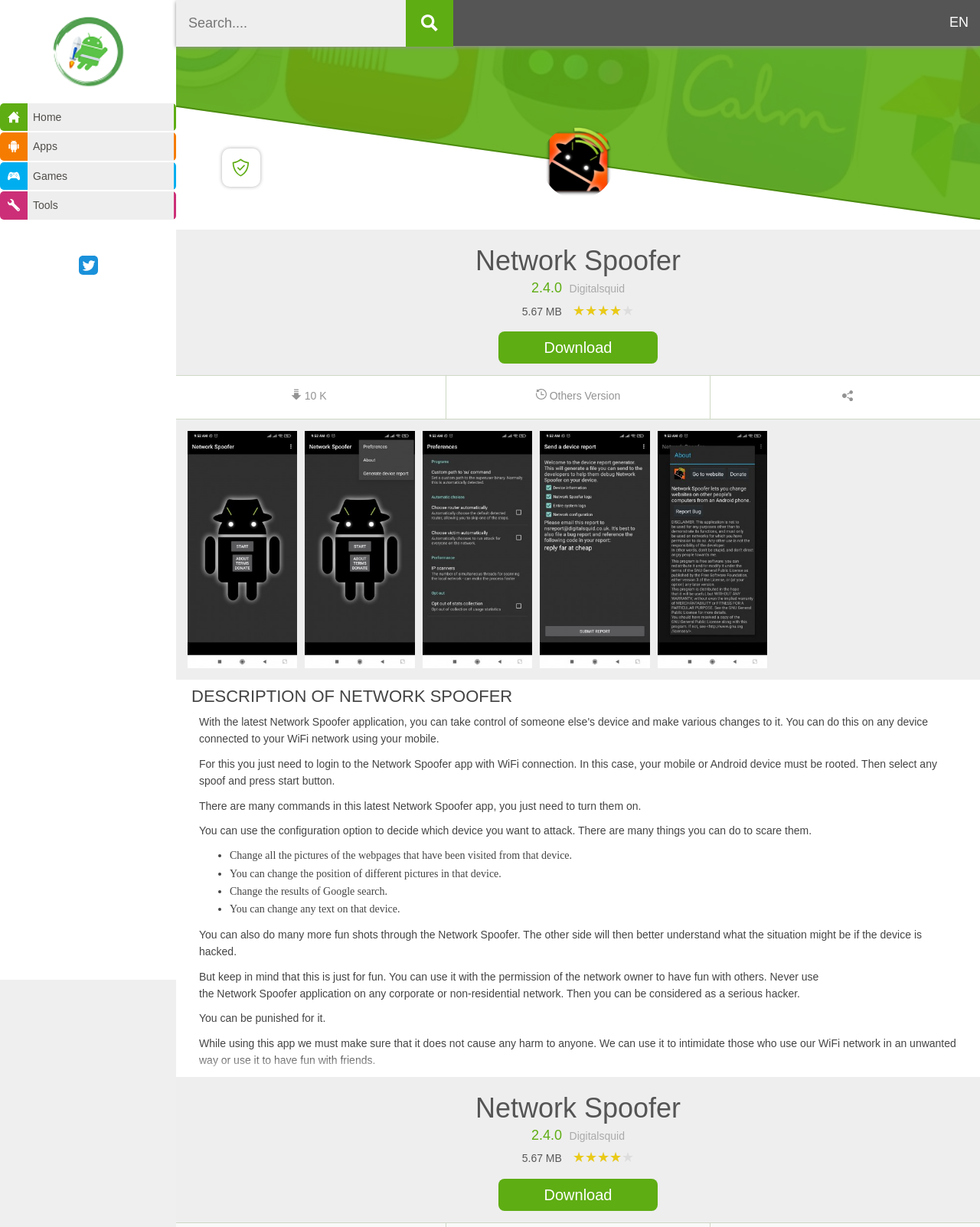How many ratings does the app have?
Please give a detailed and elaborate answer to the question based on the image.

The number of ratings can be found in the static text element with the text '★★★★★' which is located near the app name and version.